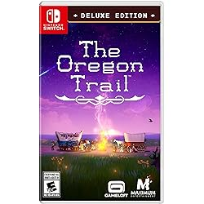What is the name of the console the game is available for?
Please provide a single word or phrase based on the screenshot.

Nintendo Switch